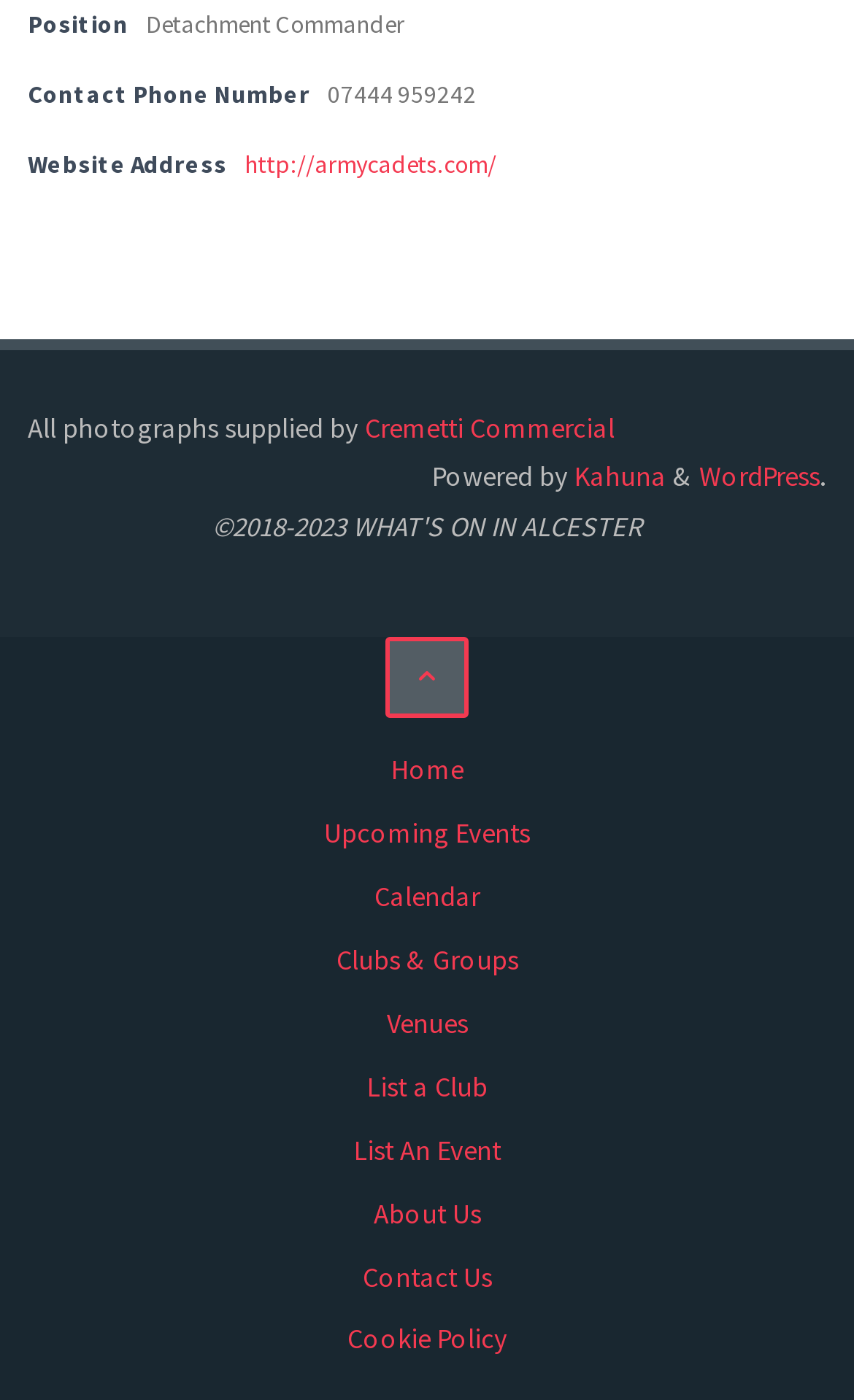How many links are there in the navigation menu?
Carefully examine the image and provide a detailed answer to the question.

I counted the number of link elements in the navigation menu, starting from 'Home' and ending at 'Cookie Policy', and found a total of 9 links.